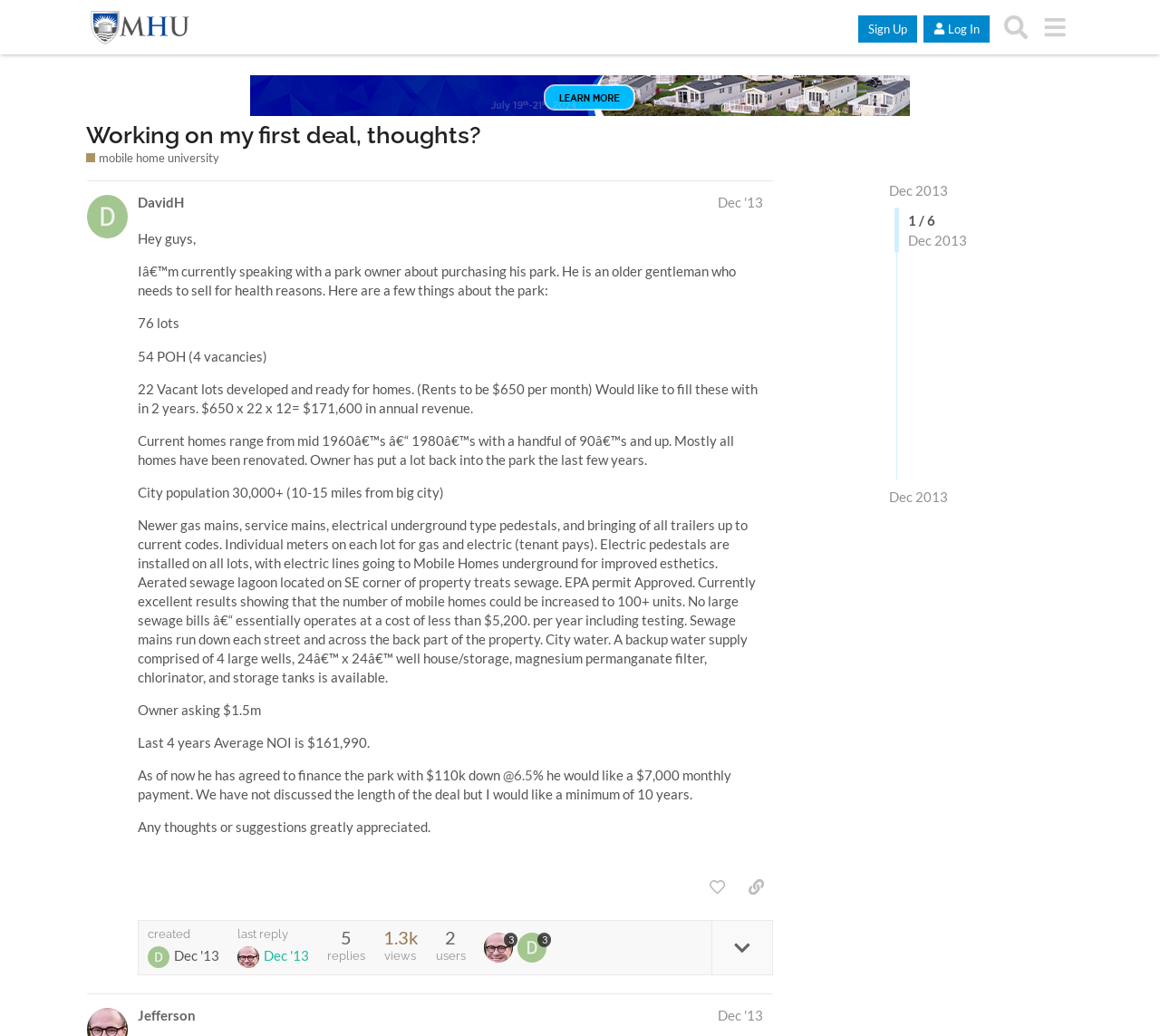Identify the bounding box coordinates of the clickable section necessary to follow the following instruction: "View post details". The coordinates should be presented as four float numbers from 0 to 1, i.e., [left, top, right, bottom].

[0.613, 0.889, 0.666, 0.941]